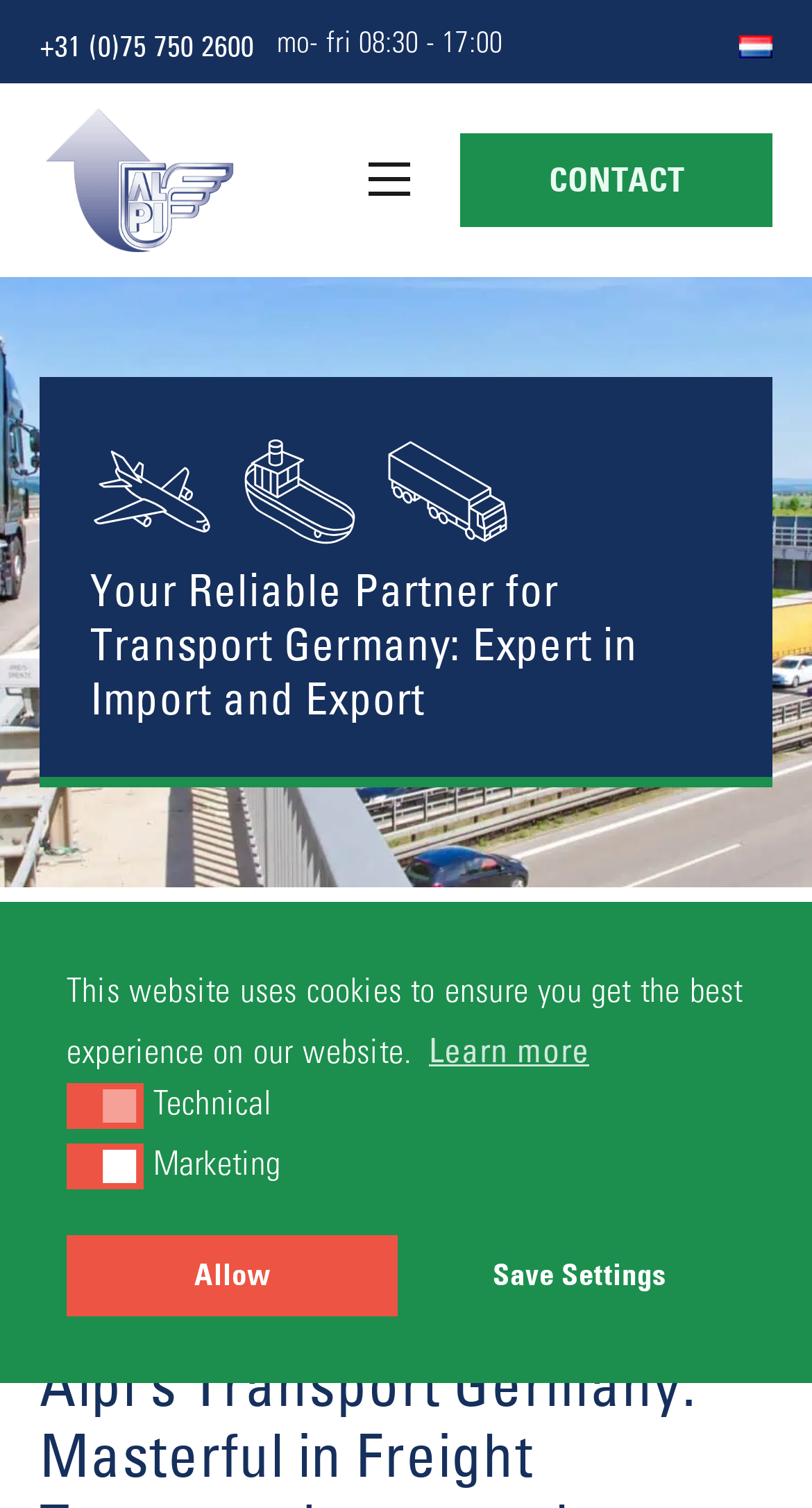Using the provided element description "Save Settings", determine the bounding box coordinates of the UI element.

[0.509, 0.818, 0.918, 0.873]